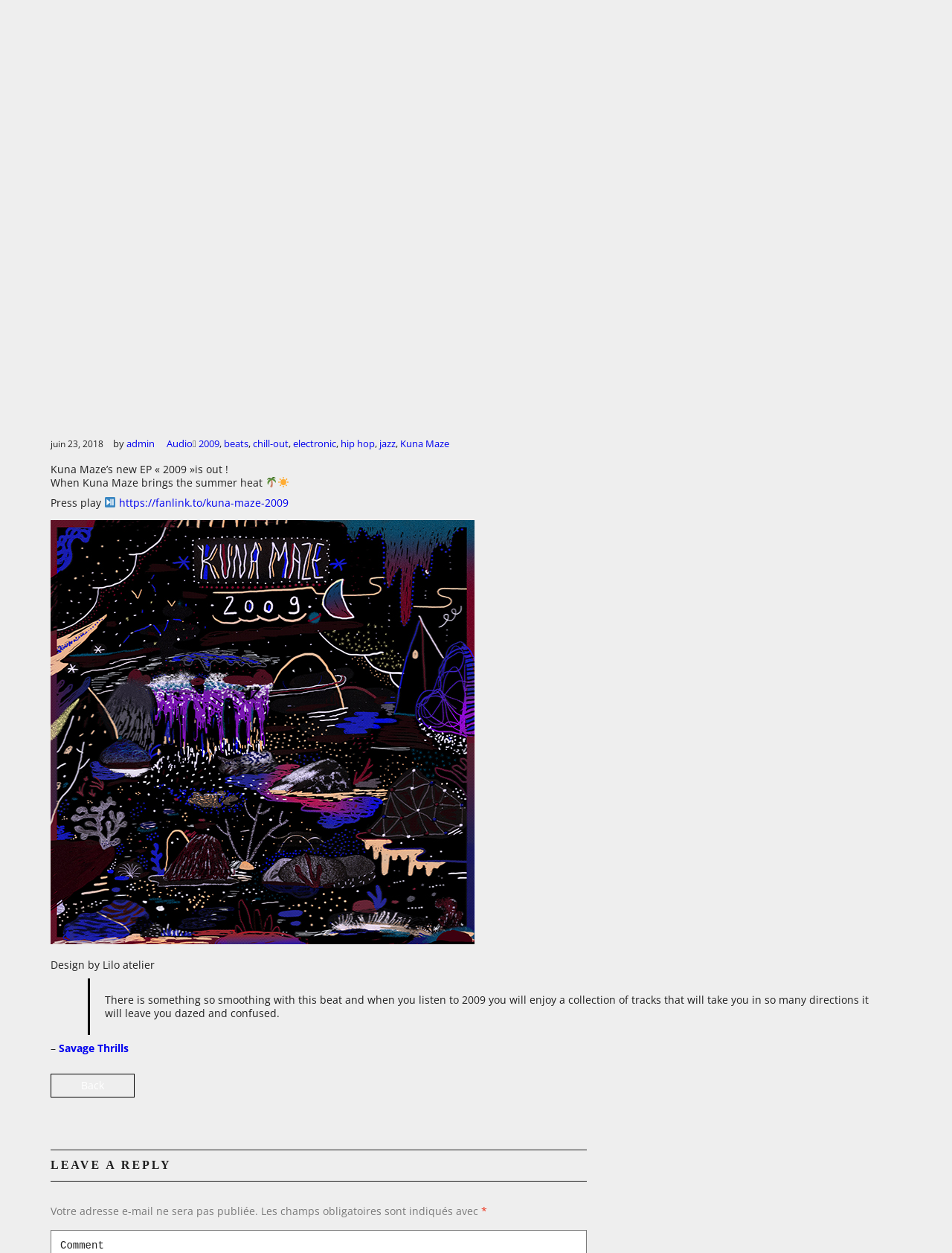Provide the bounding box coordinates, formatted as (top-left x, top-left y, bottom-right x, bottom-right y), with all values being floating point numbers between 0 and 1. Identify the bounding box of the UI element that matches the description: Savage Thrills

[0.062, 0.831, 0.135, 0.842]